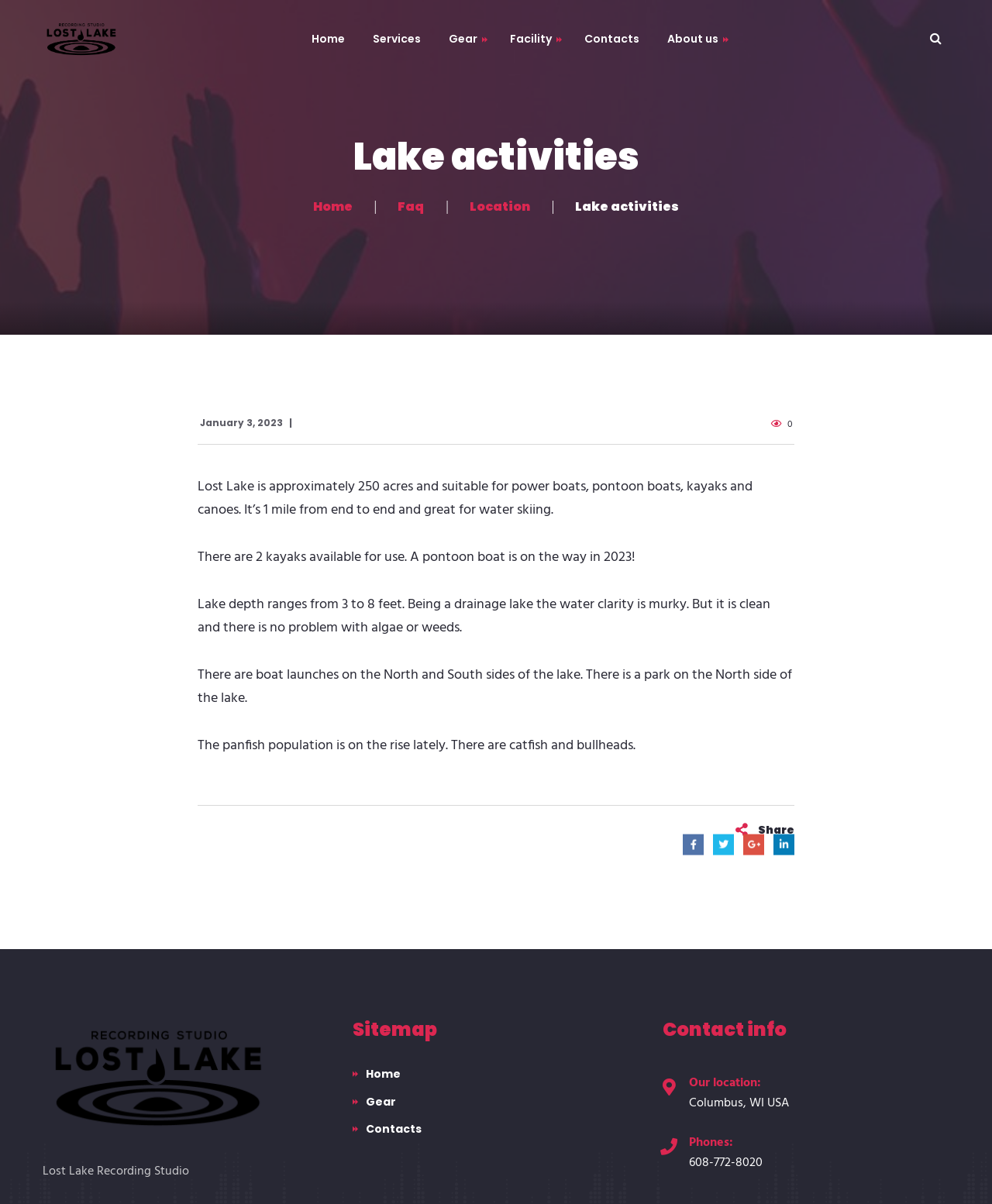Extract the bounding box coordinates for the UI element described by the text: "Phones: 608-772-8020". The coordinates should be in the form of [left, top, right, bottom] with values between 0 and 1.

[0.695, 0.941, 0.769, 0.974]